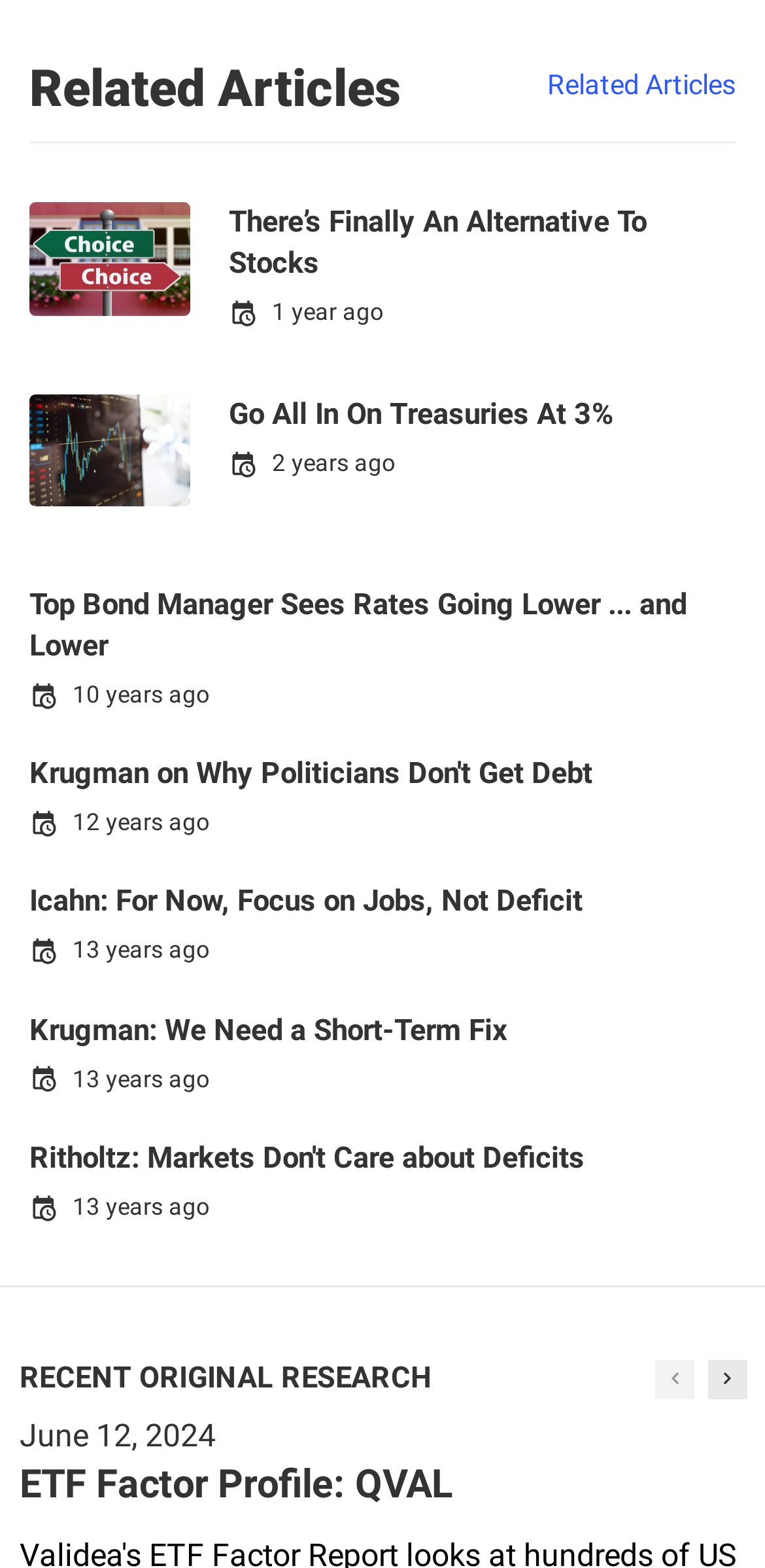Please determine the bounding box coordinates for the UI element described here. Use the format (top-left x, top-left y, bottom-right x, bottom-right y) with values bounded between 0 and 1: YouTube

None